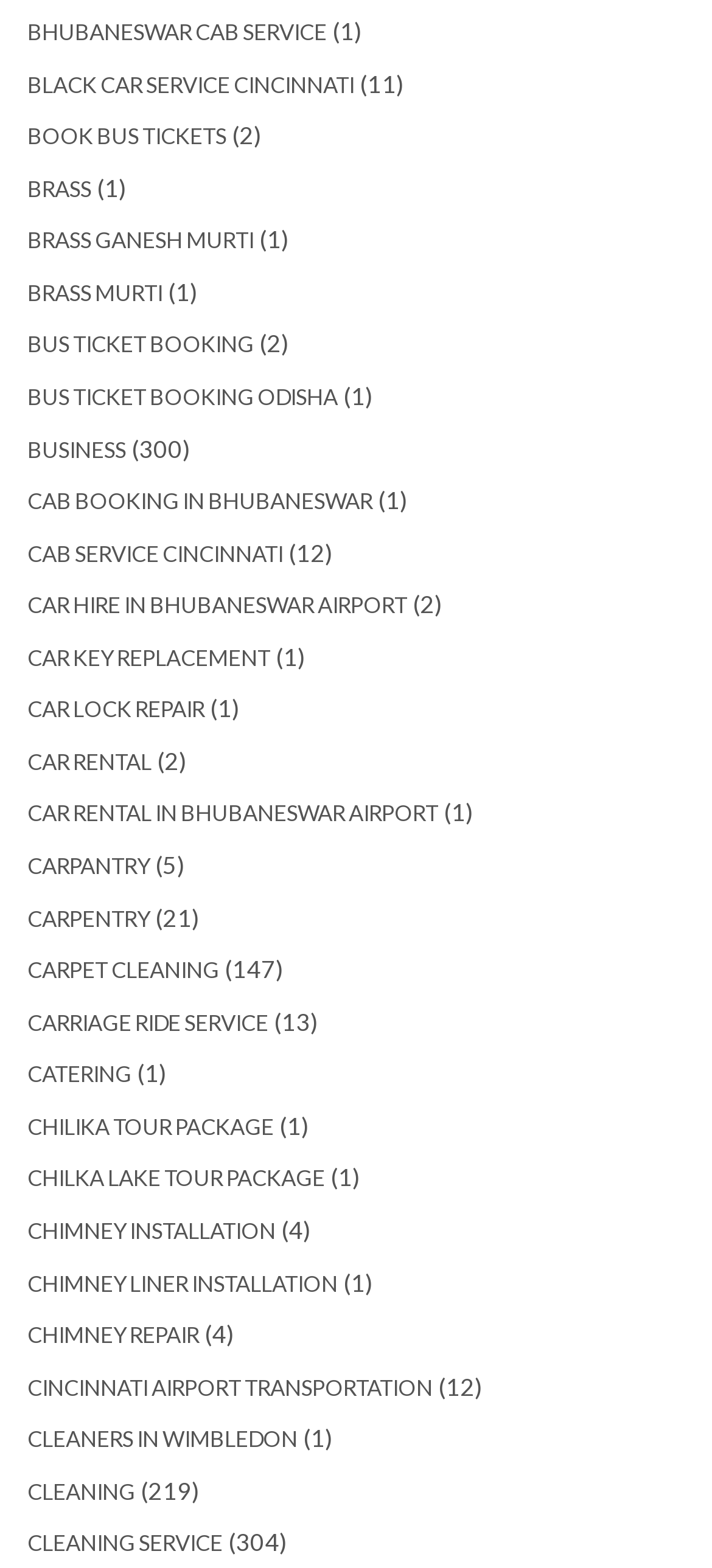Locate the bounding box coordinates of the element to click to perform the following action: 'Explore Chilika tour package'. The coordinates should be given as four float values between 0 and 1, in the form of [left, top, right, bottom].

[0.038, 0.71, 0.385, 0.727]